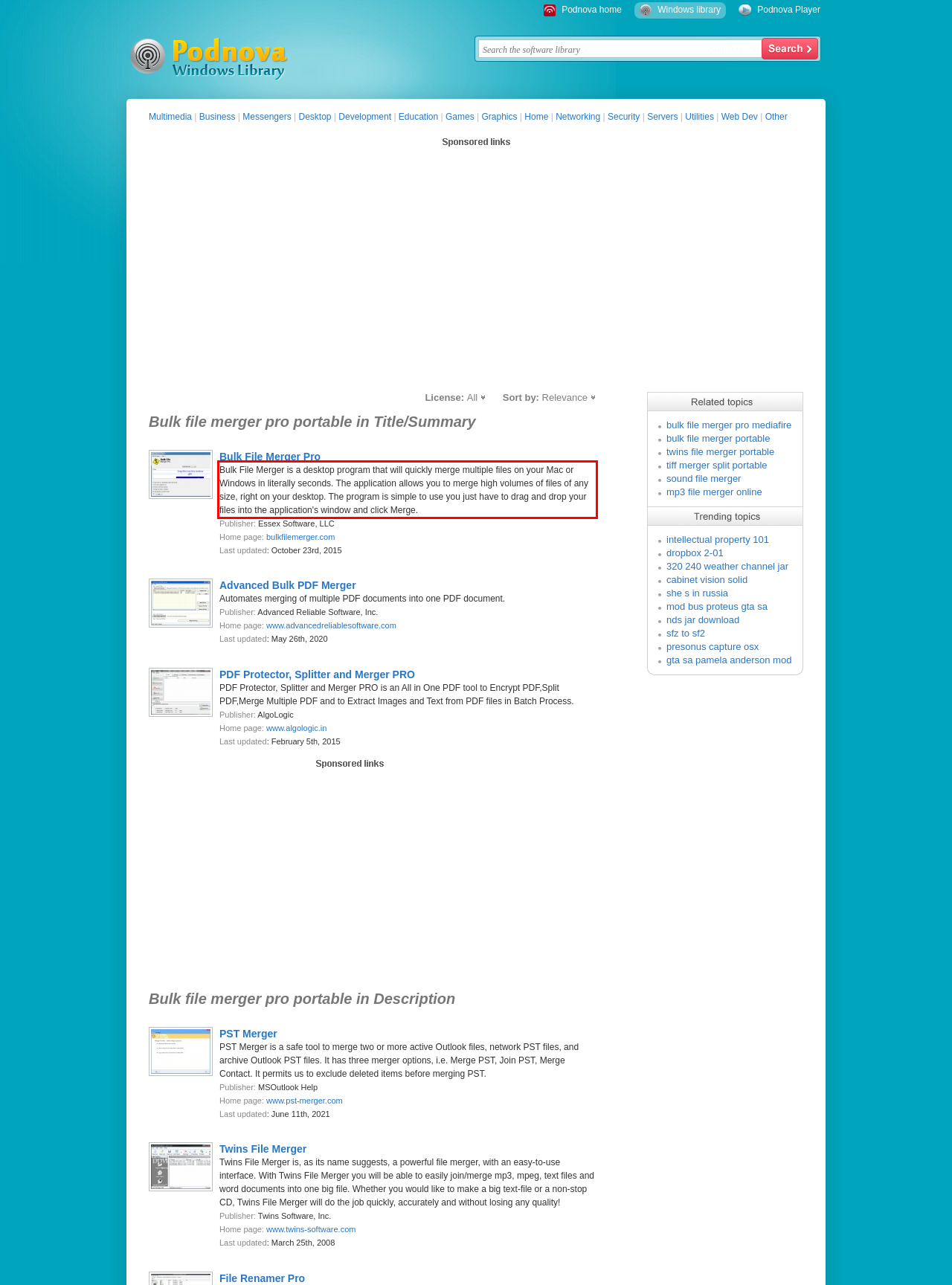You have a screenshot of a webpage with a UI element highlighted by a red bounding box. Use OCR to obtain the text within this highlighted area.

Bulk File Merger is a desktop program that will quickly merge multiple files on your Mac or Windows in literally seconds. The application allows you to merge high volumes of files of any size, right on your desktop. The program is simple to use you just have to drag and drop your files into the application's window and click Merge.